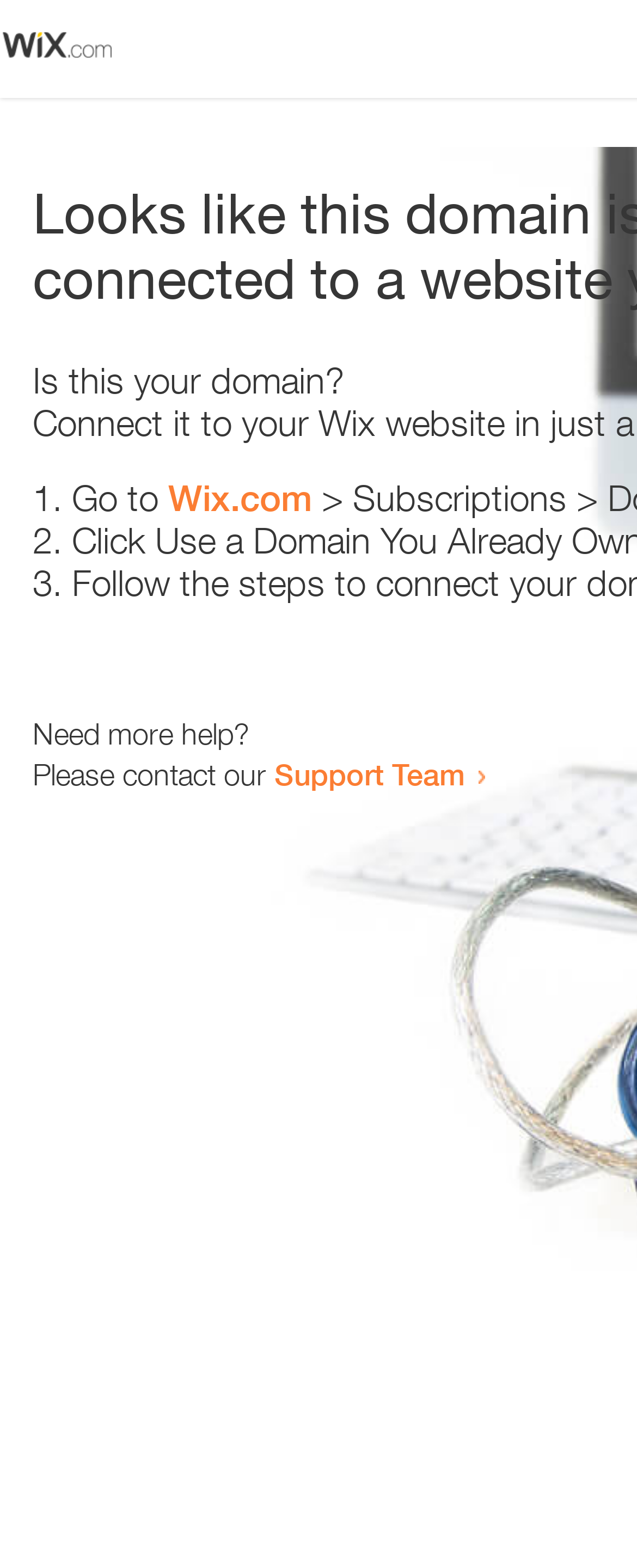What is the text below the list items?
Provide a one-word or short-phrase answer based on the image.

Need more help?